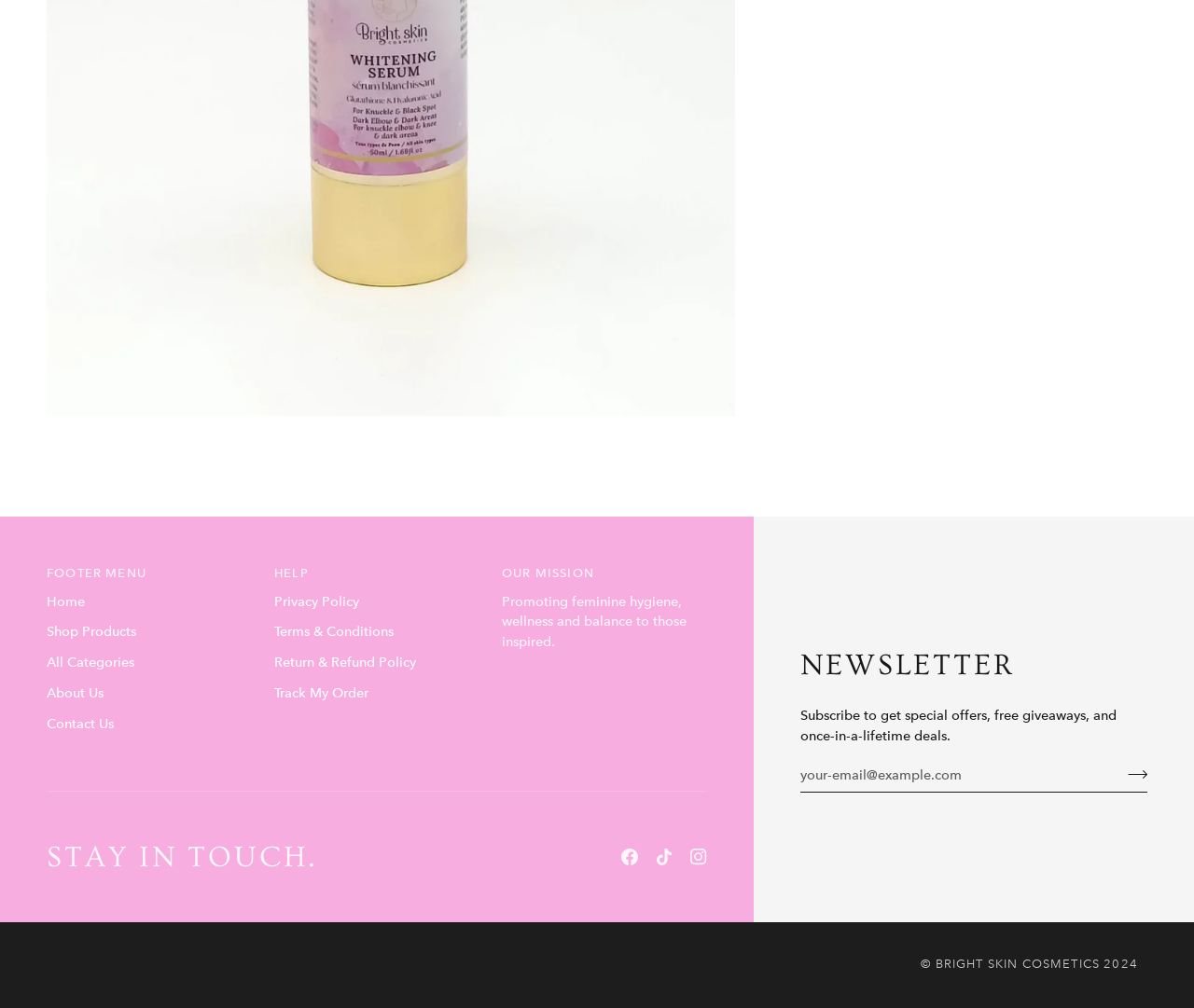From the webpage screenshot, predict the bounding box of the UI element that matches this description: "Return & Refund Policy".

[0.23, 0.648, 0.348, 0.665]